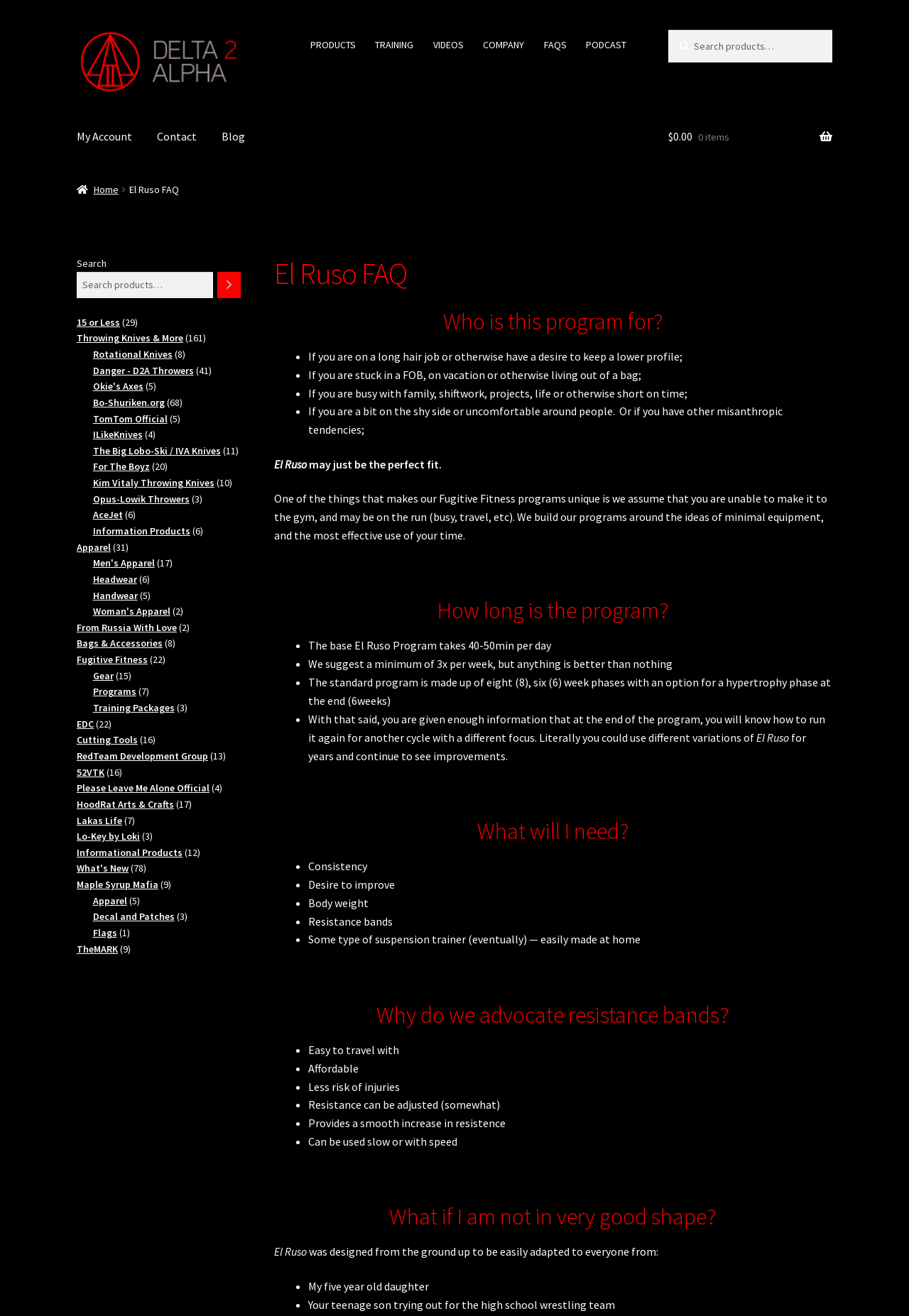Review the image closely and give a comprehensive answer to the question: What is required to start the program?

The requirements to start the program are listed under the heading 'What will I need?' and include consistency, desire to improve, body weight, resistance bands, and a suspension trainer eventually.